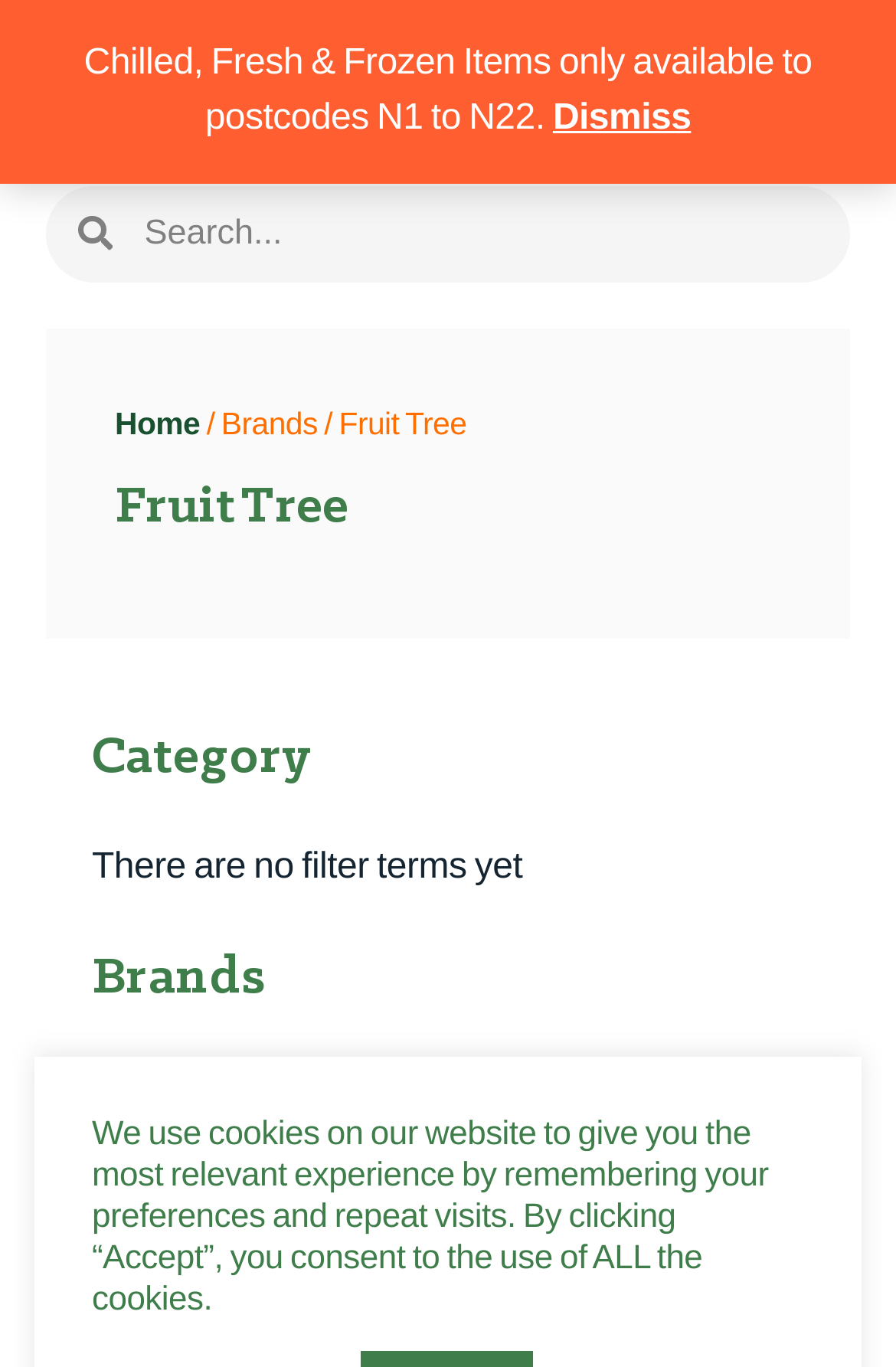Predict the bounding box coordinates for the UI element described as: "alt="Organic to your door logo"". The coordinates should be four float numbers between 0 and 1, presented as [left, top, right, bottom].

[0.051, 0.034, 0.462, 0.102]